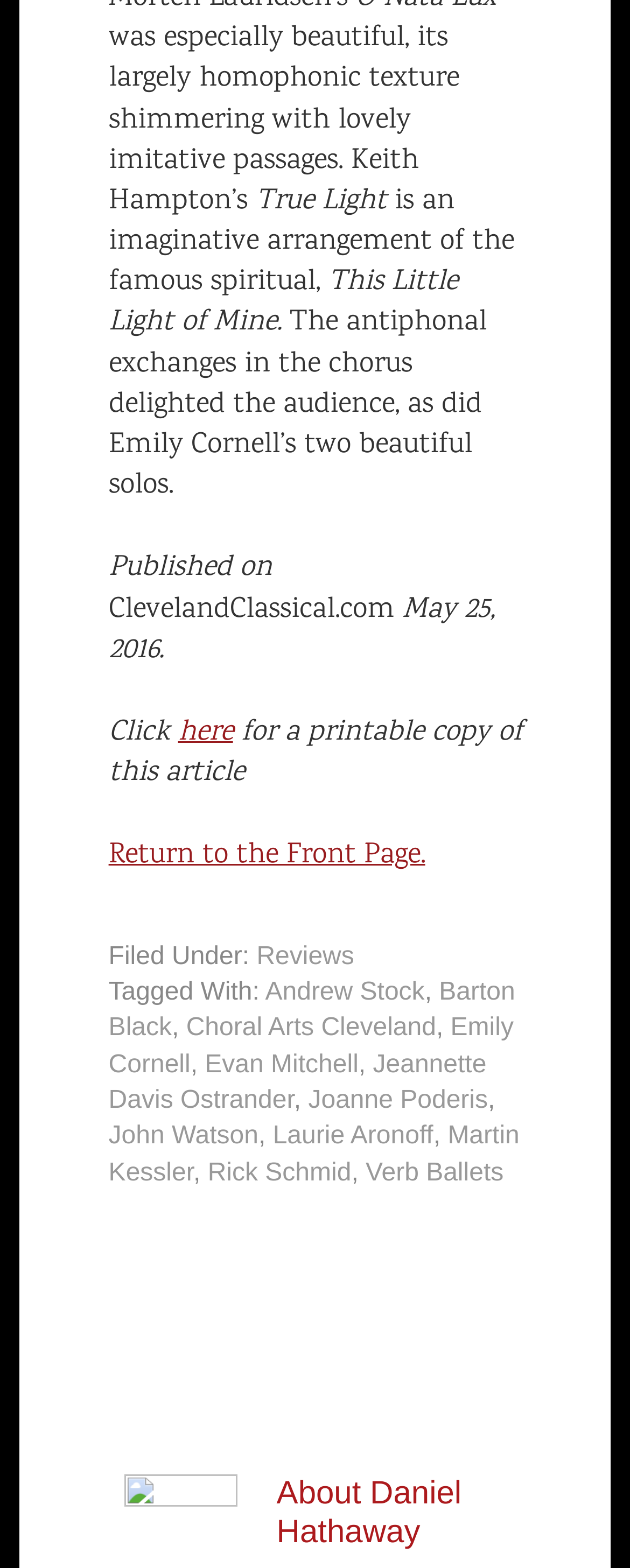Using the description "Return to the Front Page.", locate and provide the bounding box of the UI element.

[0.172, 0.533, 0.675, 0.56]